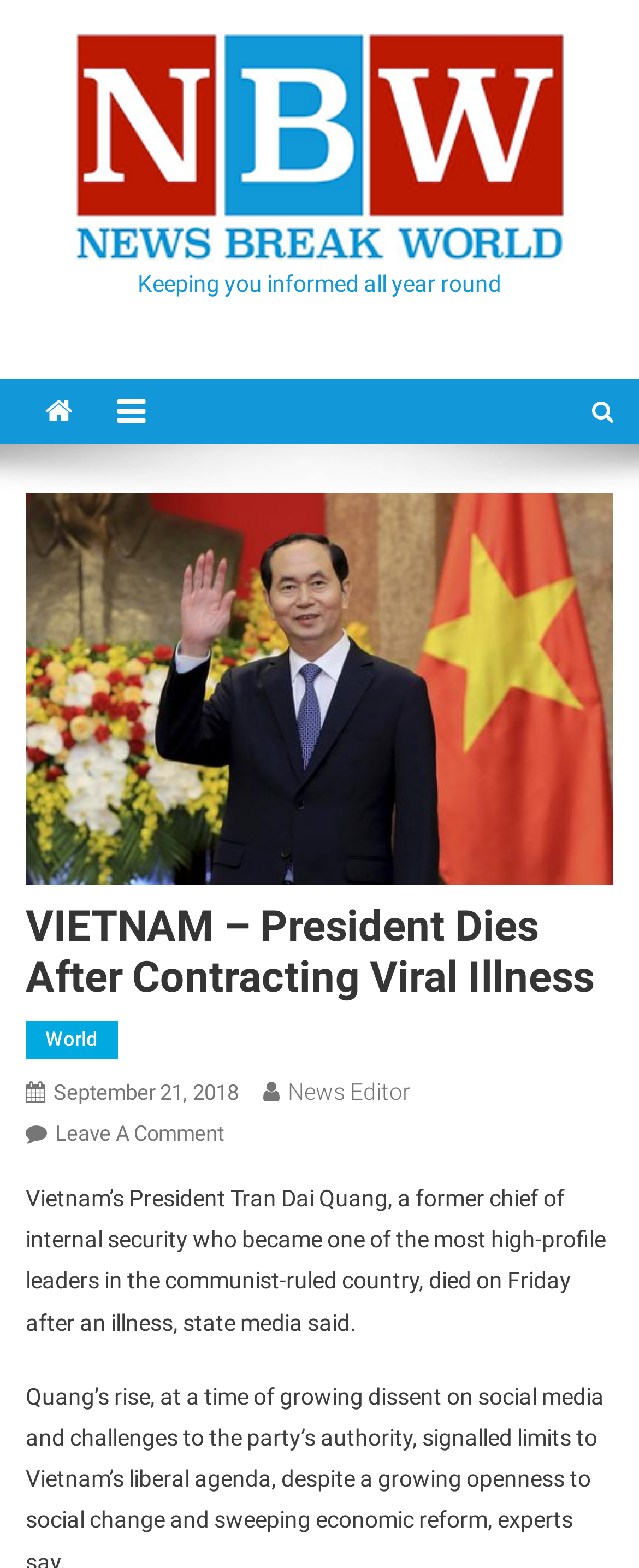What is the category of this news article?
Look at the image and respond to the question as thoroughly as possible.

I found the answer by looking at the links above the article heading, which includes a link labeled 'World'.